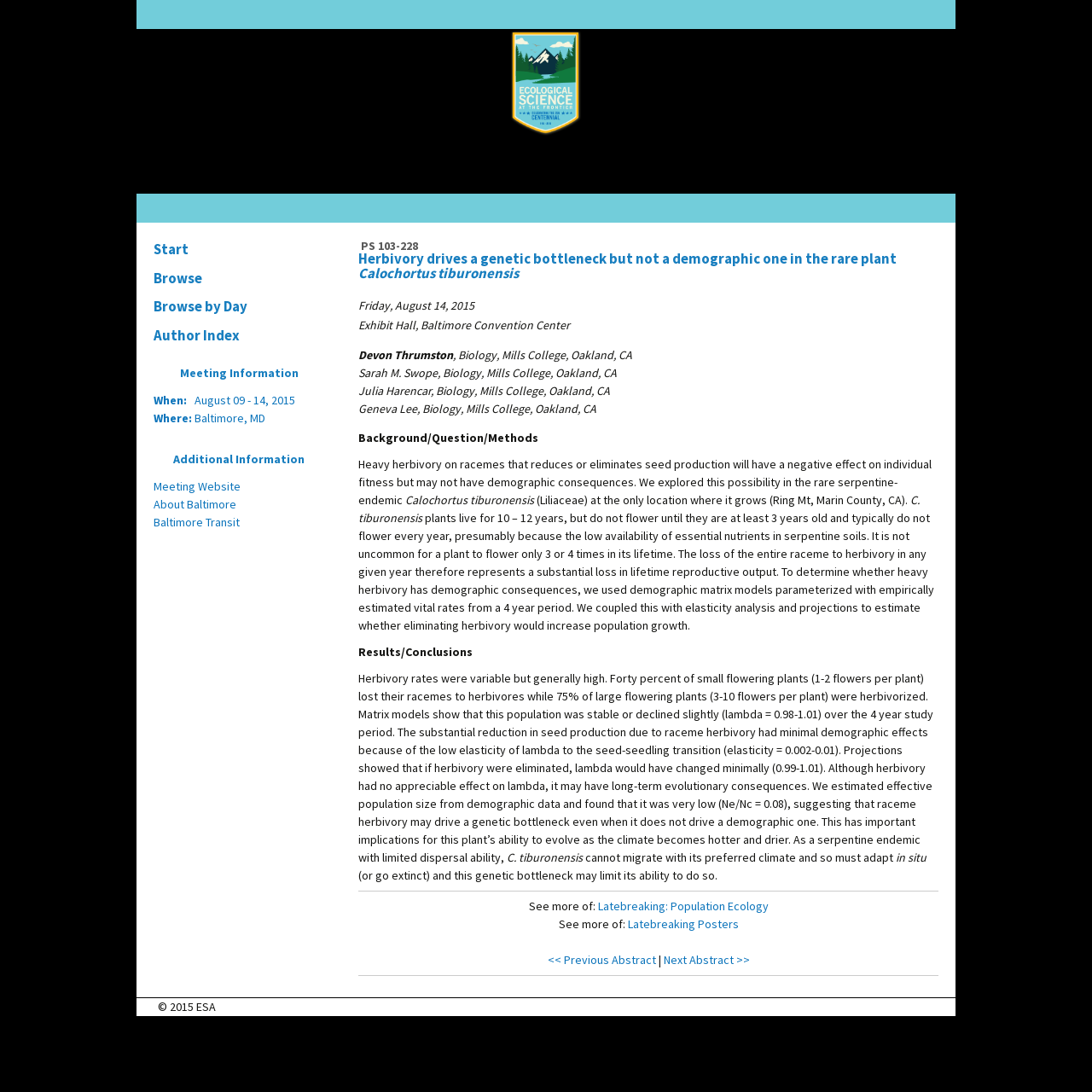Respond to the following question using a concise word or phrase: 
What is the location of the meeting?

Baltimore, MD